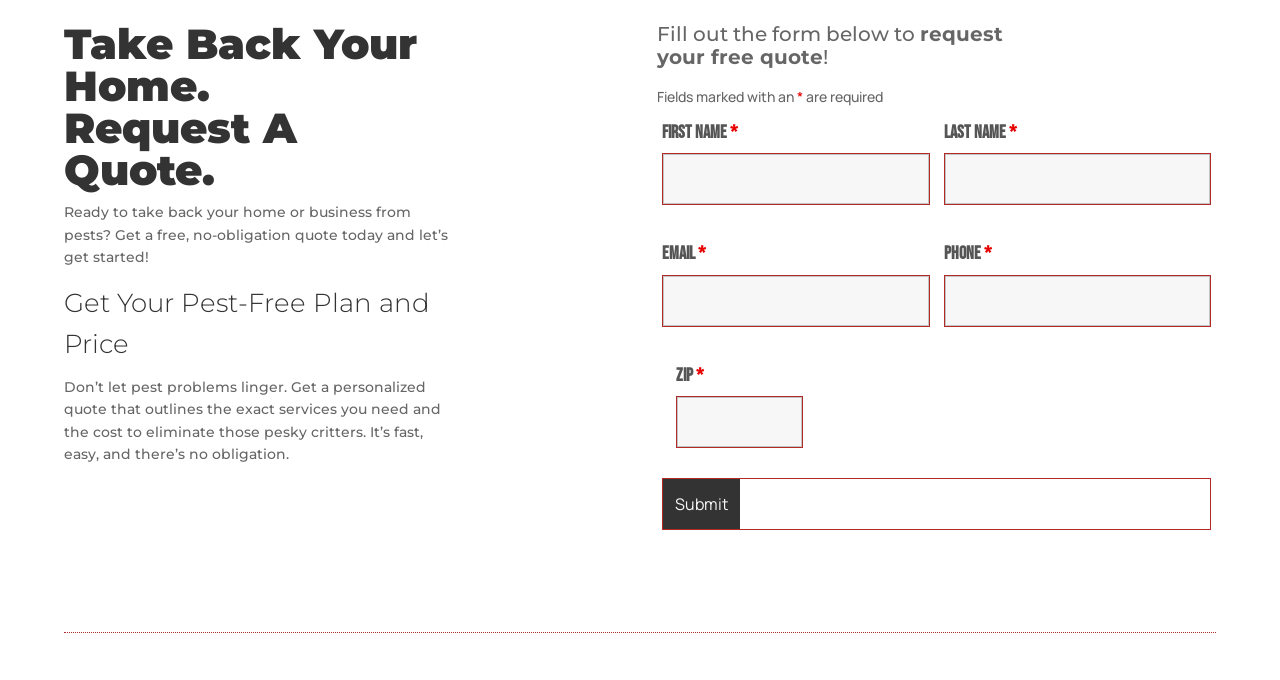What information is required to request a quote?
Please provide a comprehensive and detailed answer to the question.

The form on the webpage has fields for First Name, Last Name, Email, Phone, and Zip, all of which are marked as required. This suggests that the user needs to provide this information to request a quote.